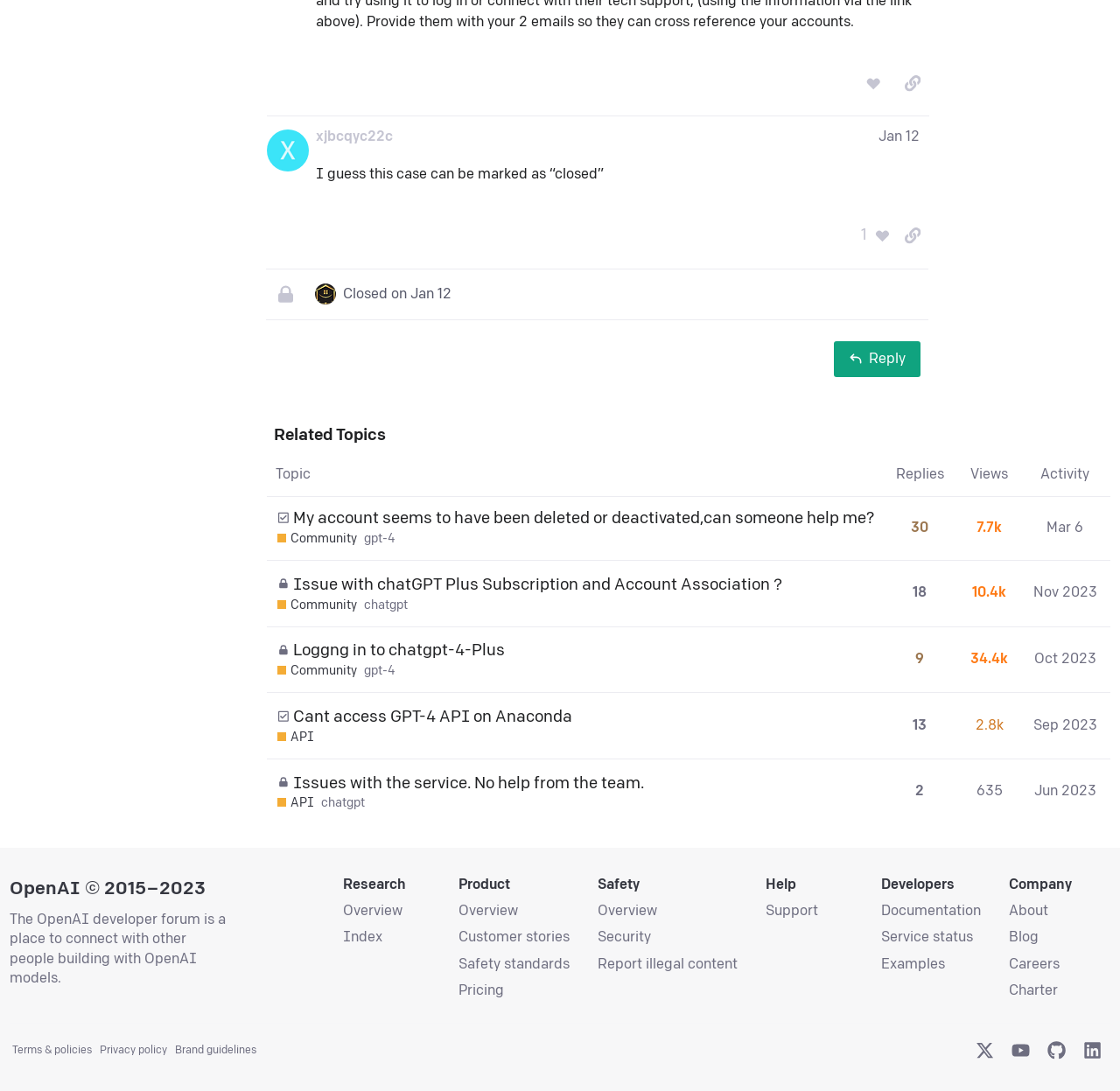Given the description: "Loggng in to chatgpt-4-Plus", determine the bounding box coordinates of the UI element. The coordinates should be formatted as four float numbers between 0 and 1, [left, top, right, bottom].

[0.262, 0.575, 0.451, 0.618]